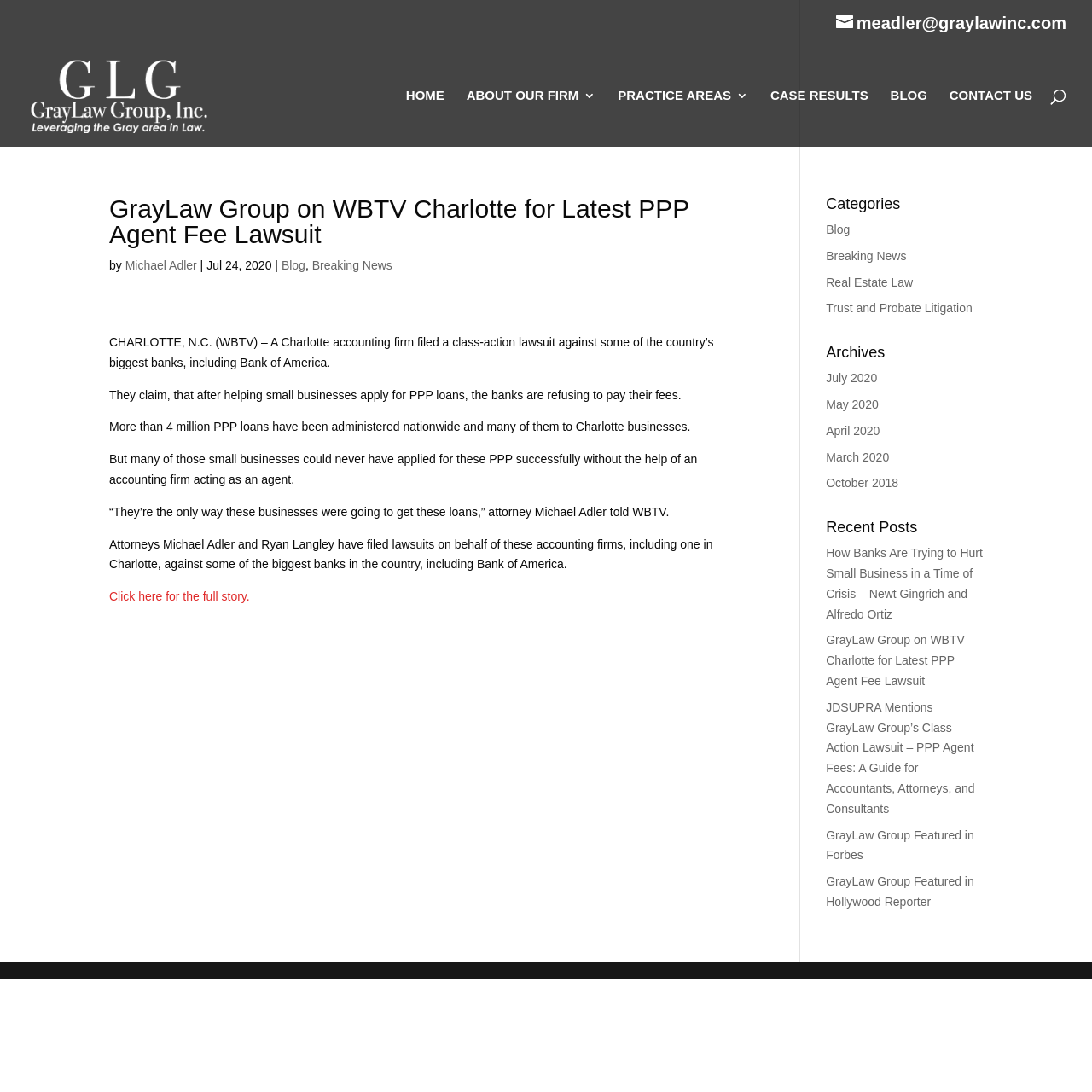Locate the bounding box of the UI element defined by this description: "ABOUT OUR FIRM". The coordinates should be given as four float numbers between 0 and 1, formatted as [left, top, right, bottom].

[0.427, 0.082, 0.546, 0.134]